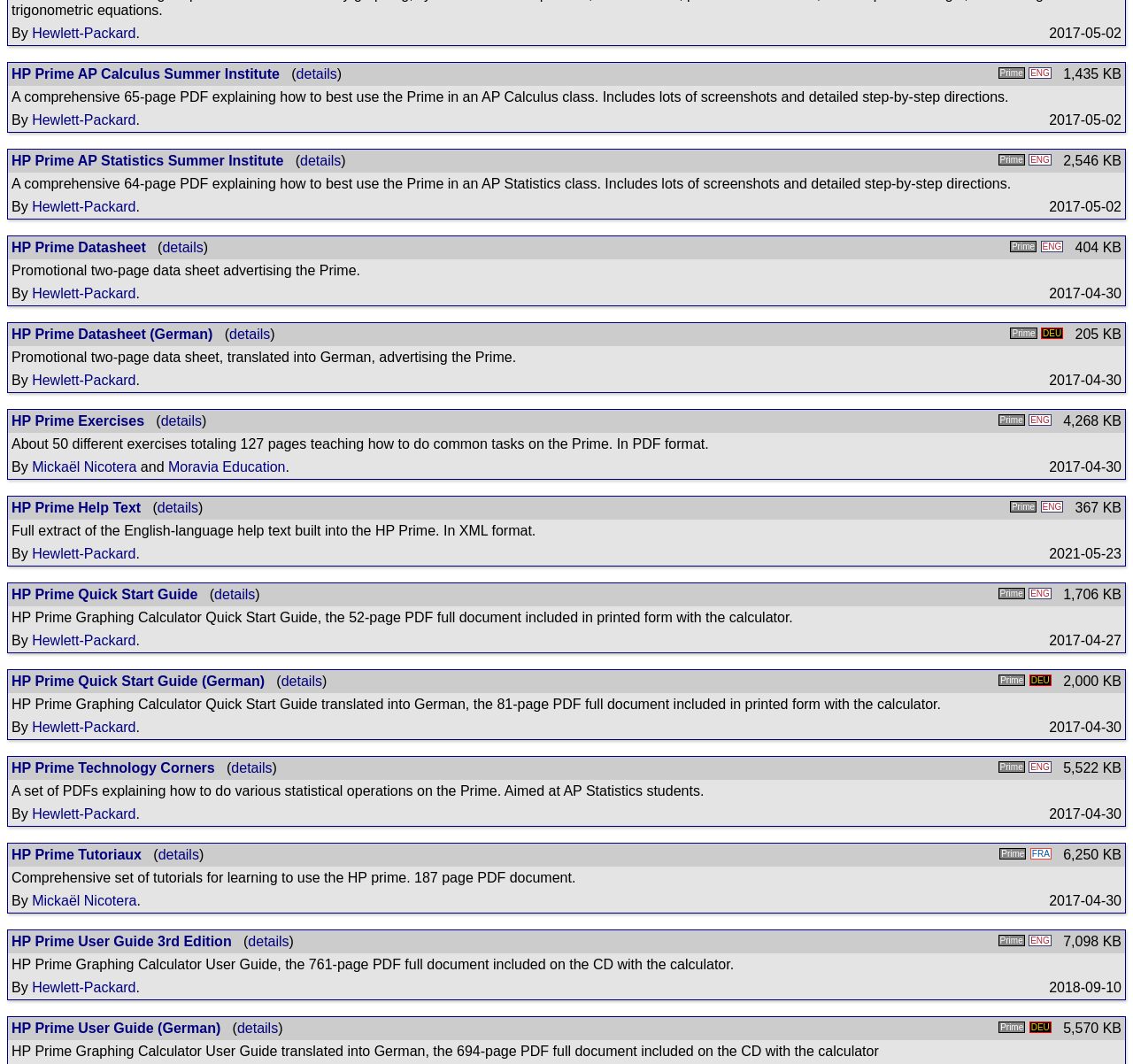Please respond in a single word or phrase: 
Who is the author of the HP Prime Exercises?

Mickaël Nicotera and Moravia Education